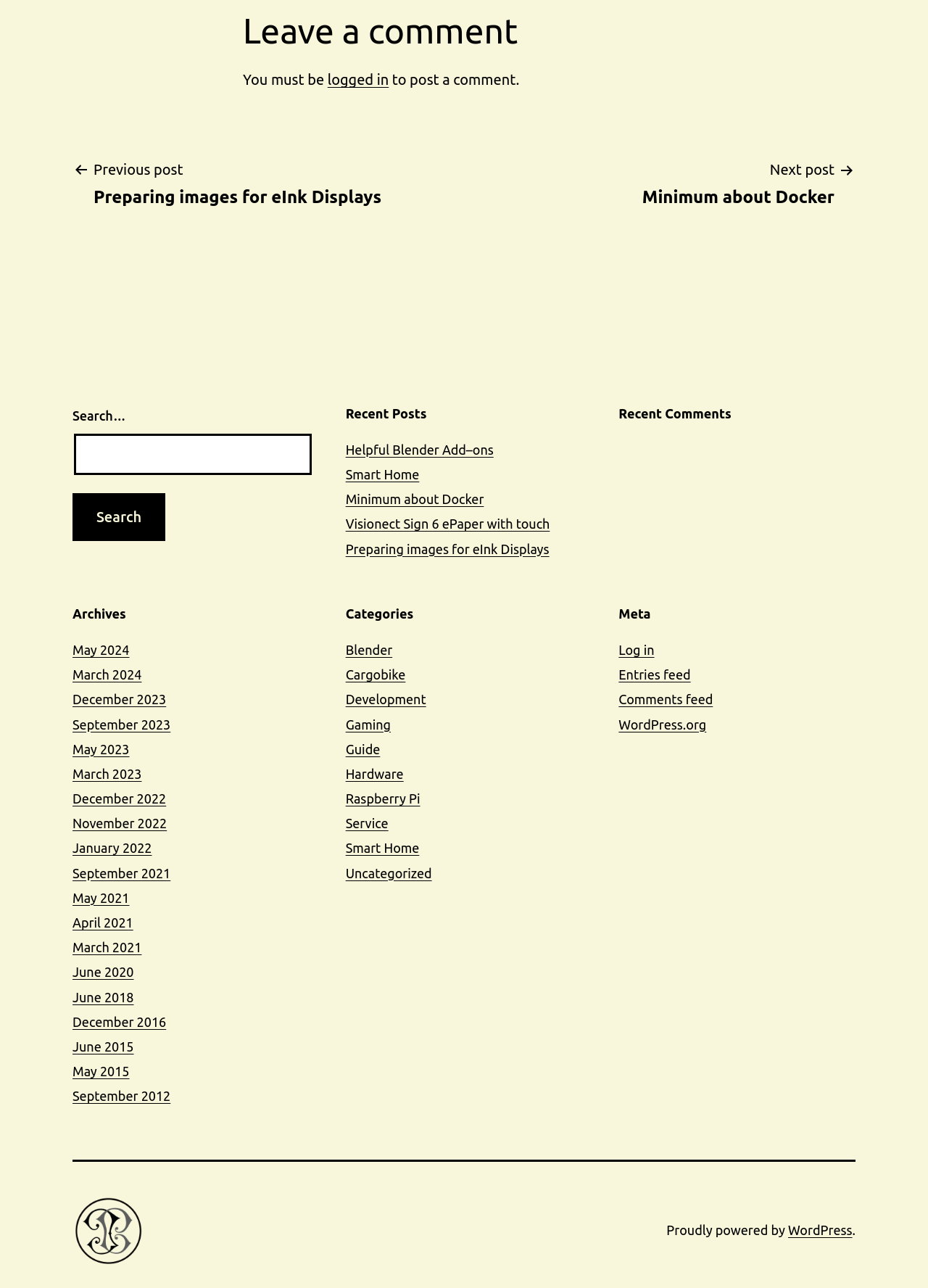Provide a single word or phrase answer to the question: 
What is the purpose of this webpage?

Blog